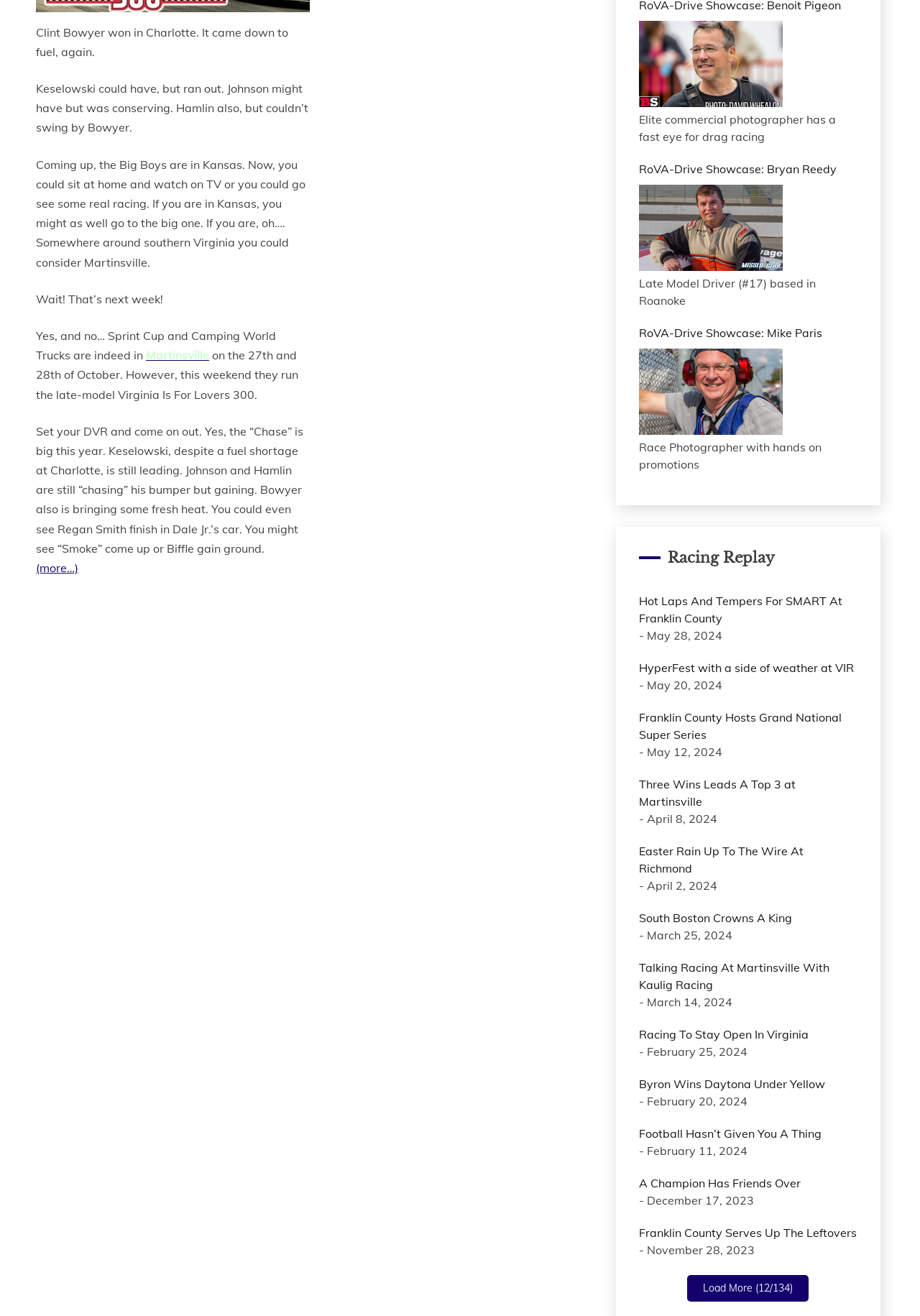From the element description Byron Wins Daytona Under Yellow, predict the bounding box coordinates of the UI element. The coordinates must be specified in the format (top-left x, top-left y, bottom-right x, bottom-right y) and should be within the 0 to 1 range.

[0.694, 0.817, 0.932, 0.83]